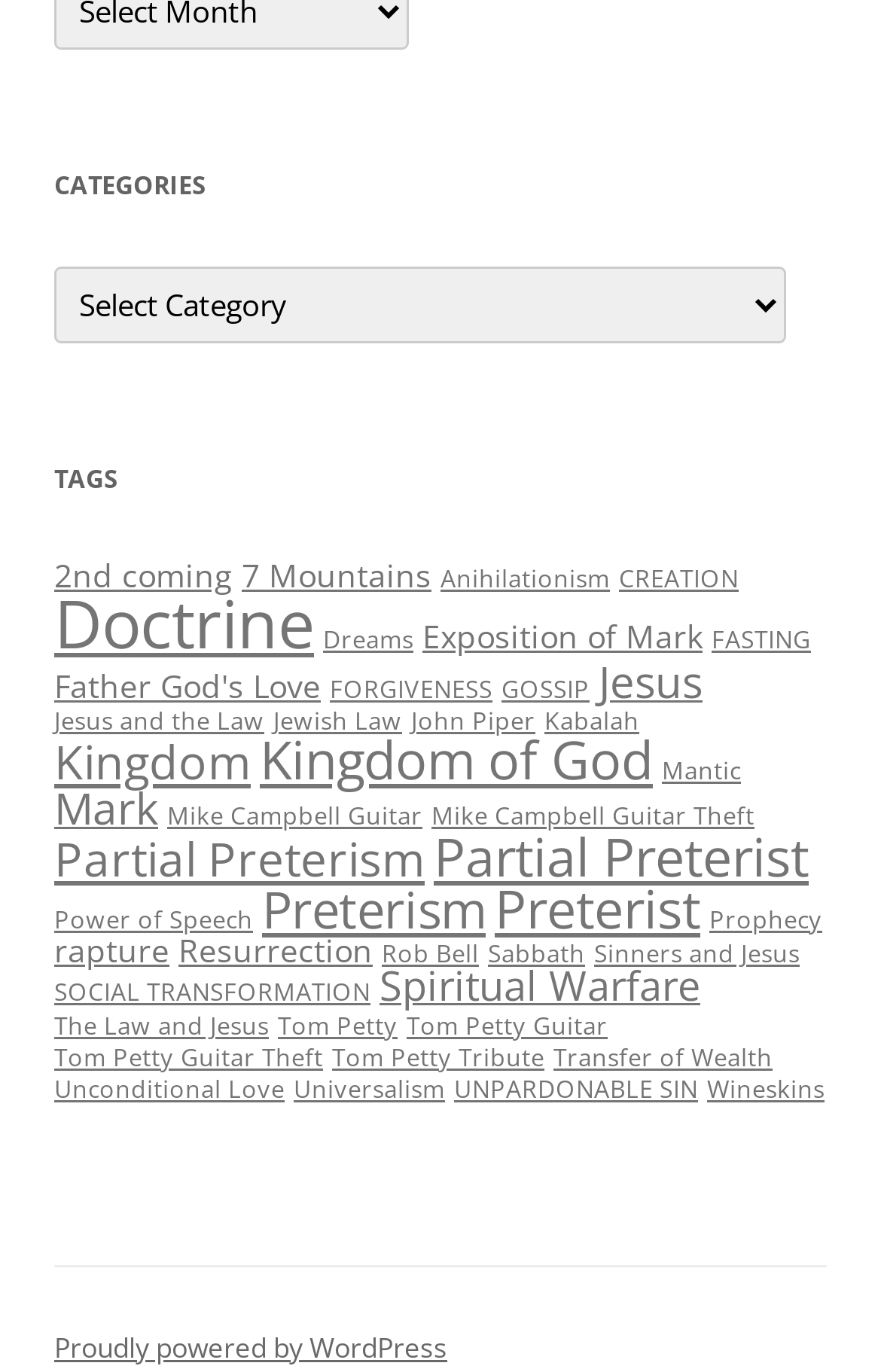Provide the bounding box coordinates of the area you need to click to execute the following instruction: "Check Proudly powered by WordPress".

[0.062, 0.968, 0.508, 0.996]